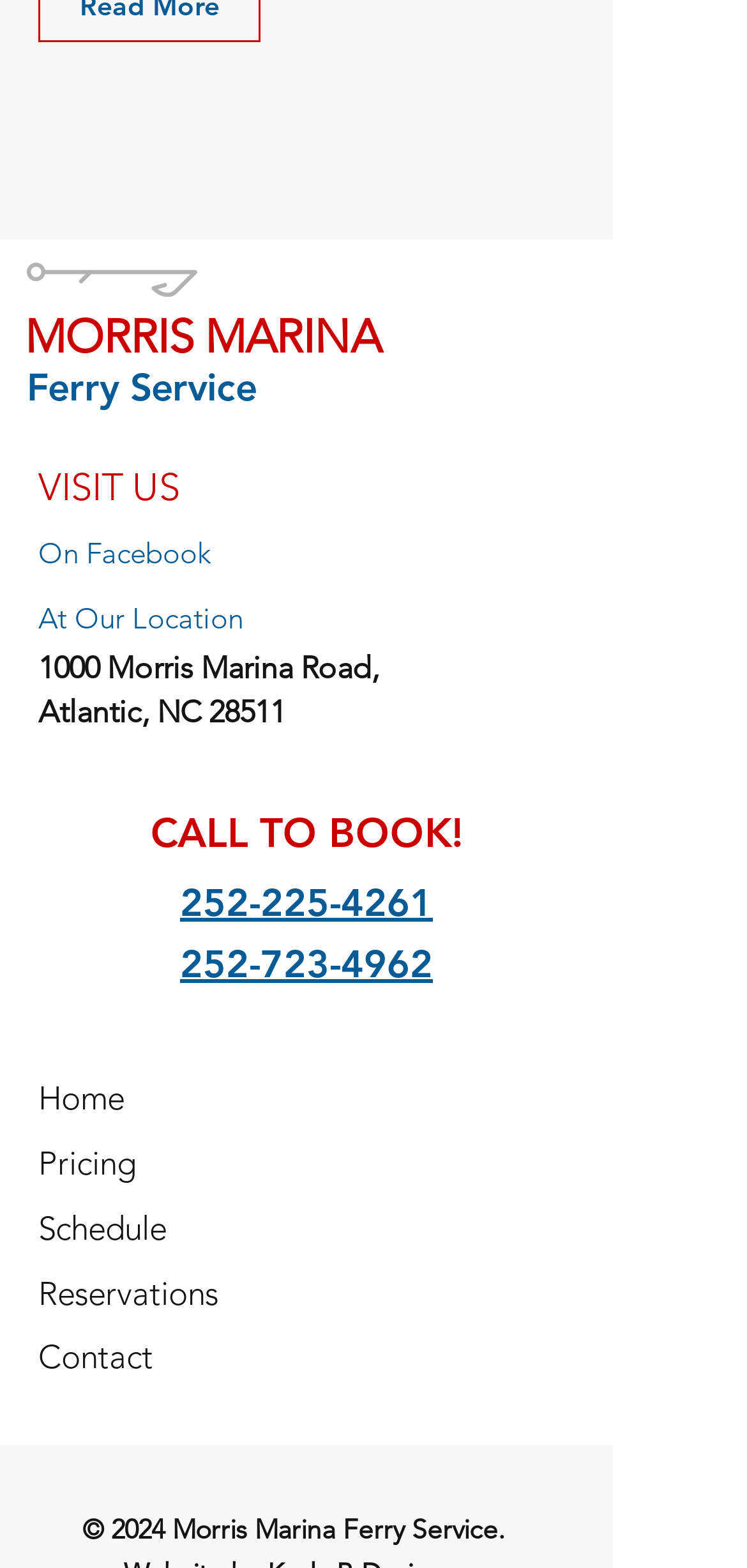Highlight the bounding box coordinates of the element you need to click to perform the following instruction: "call to book."

[0.201, 0.516, 0.619, 0.546]